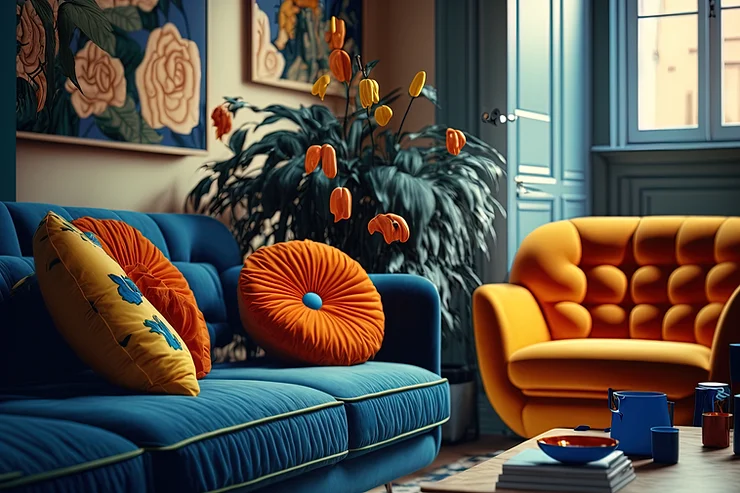What is the source of light in the room?
Answer the question with as much detail as possible.

The caption states that 'sunlight streams through large windows, illuminating the space', which implies that the source of light in the room is natural sunlight.